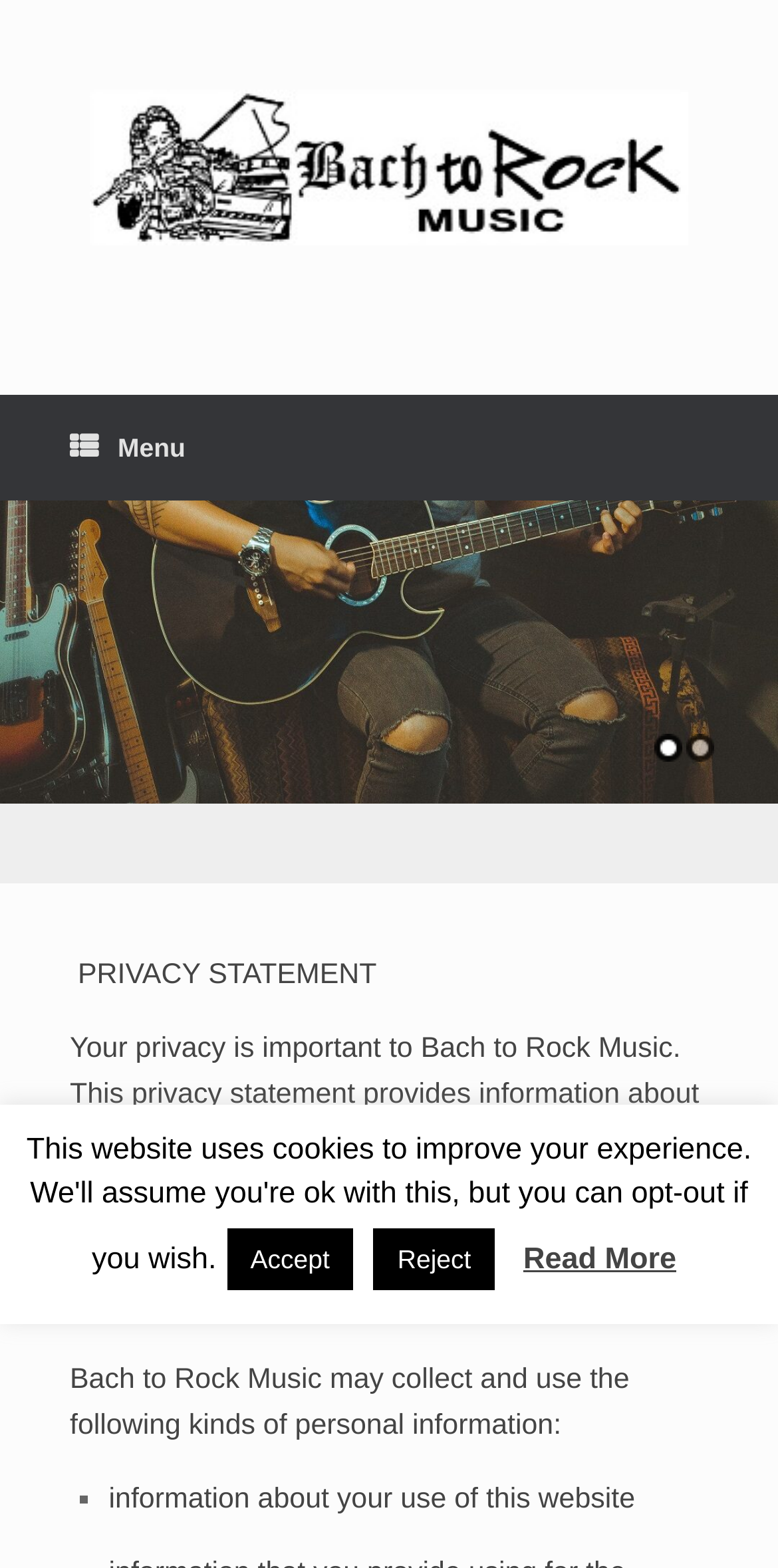Determine the bounding box coordinates of the area to click in order to meet this instruction: "Click the Read More link".

[0.673, 0.792, 0.869, 0.814]